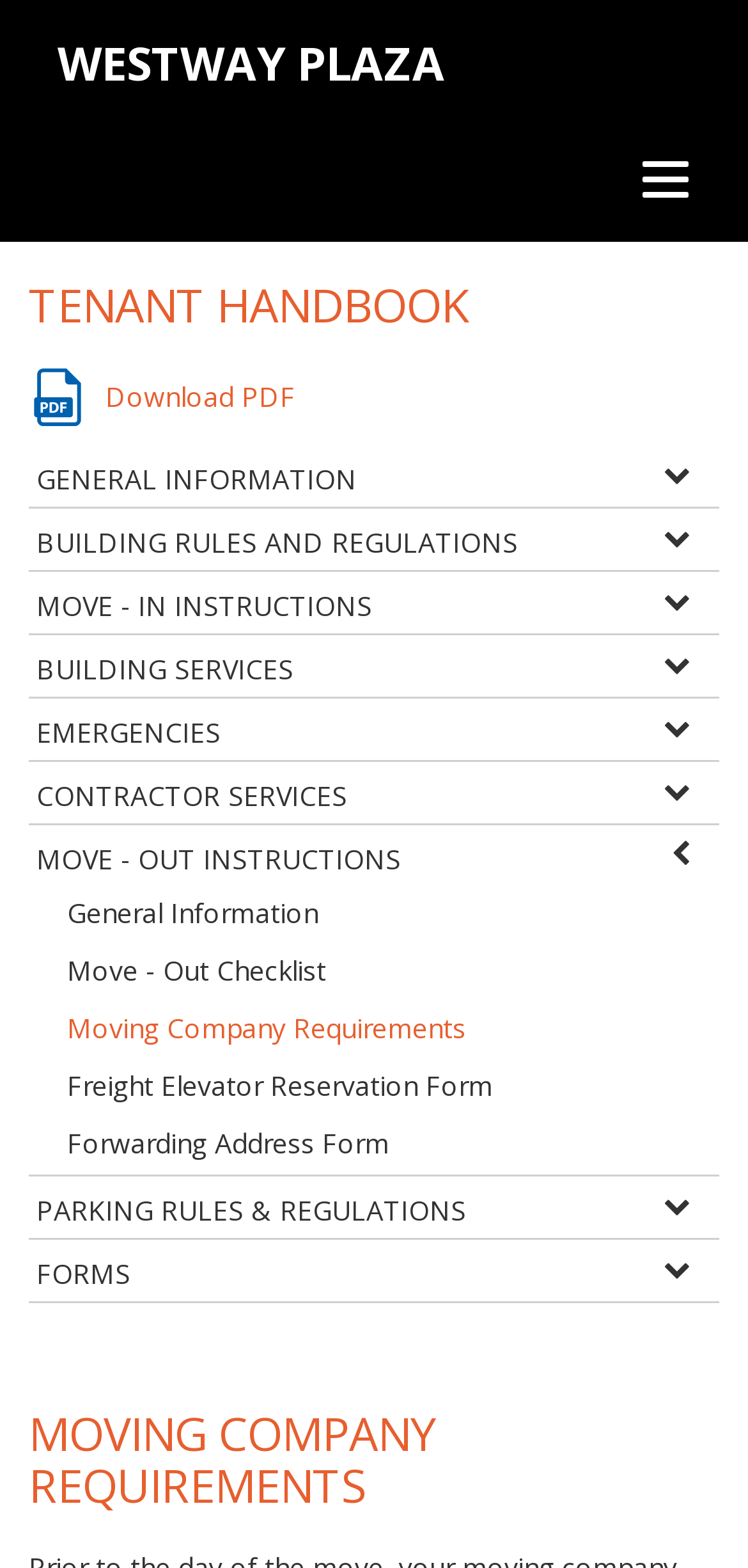What is the name of the plaza?
Examine the webpage screenshot and provide an in-depth answer to the question.

The name of the plaza can be found in the heading element at the top of the webpage, which reads 'WESTWAY PLAZA'.